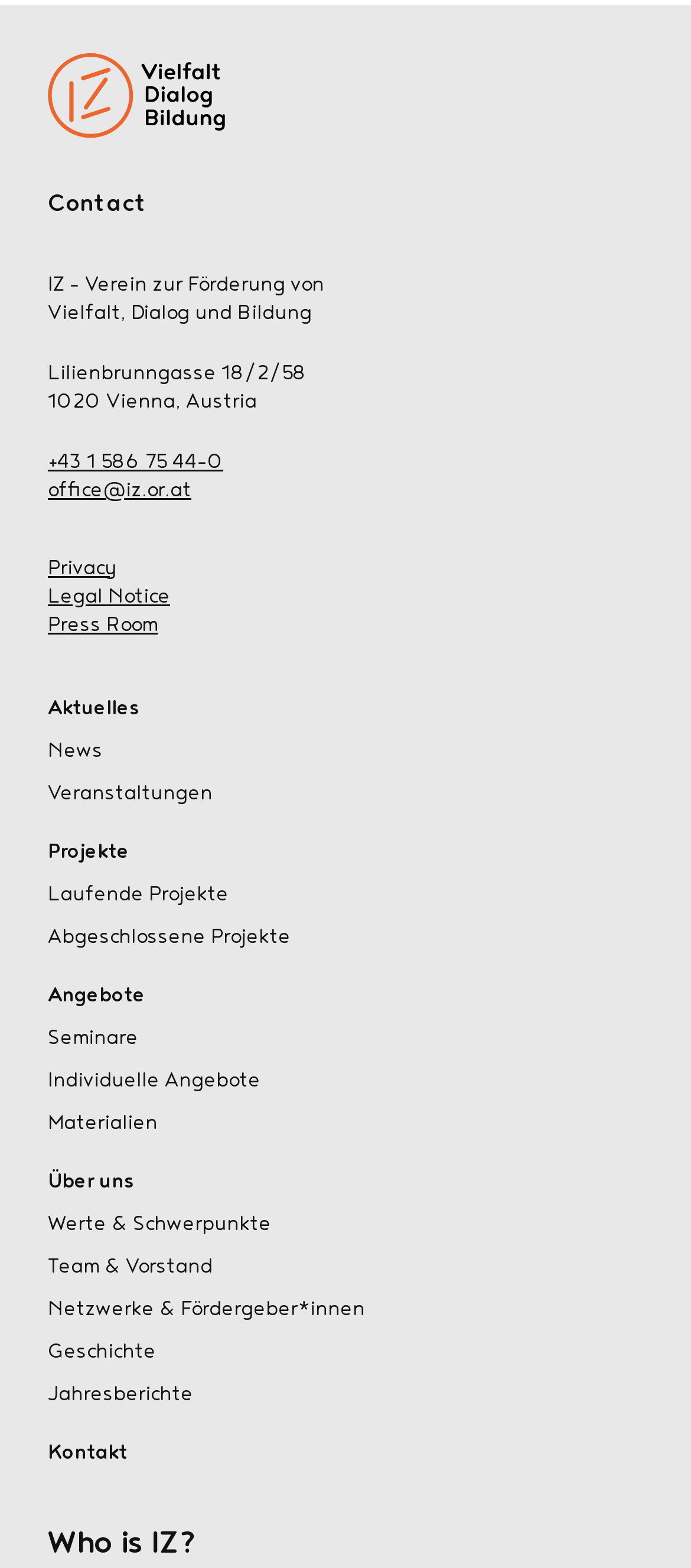Answer the following query concisely with a single word or phrase:
What is the name of the organization?

IZ